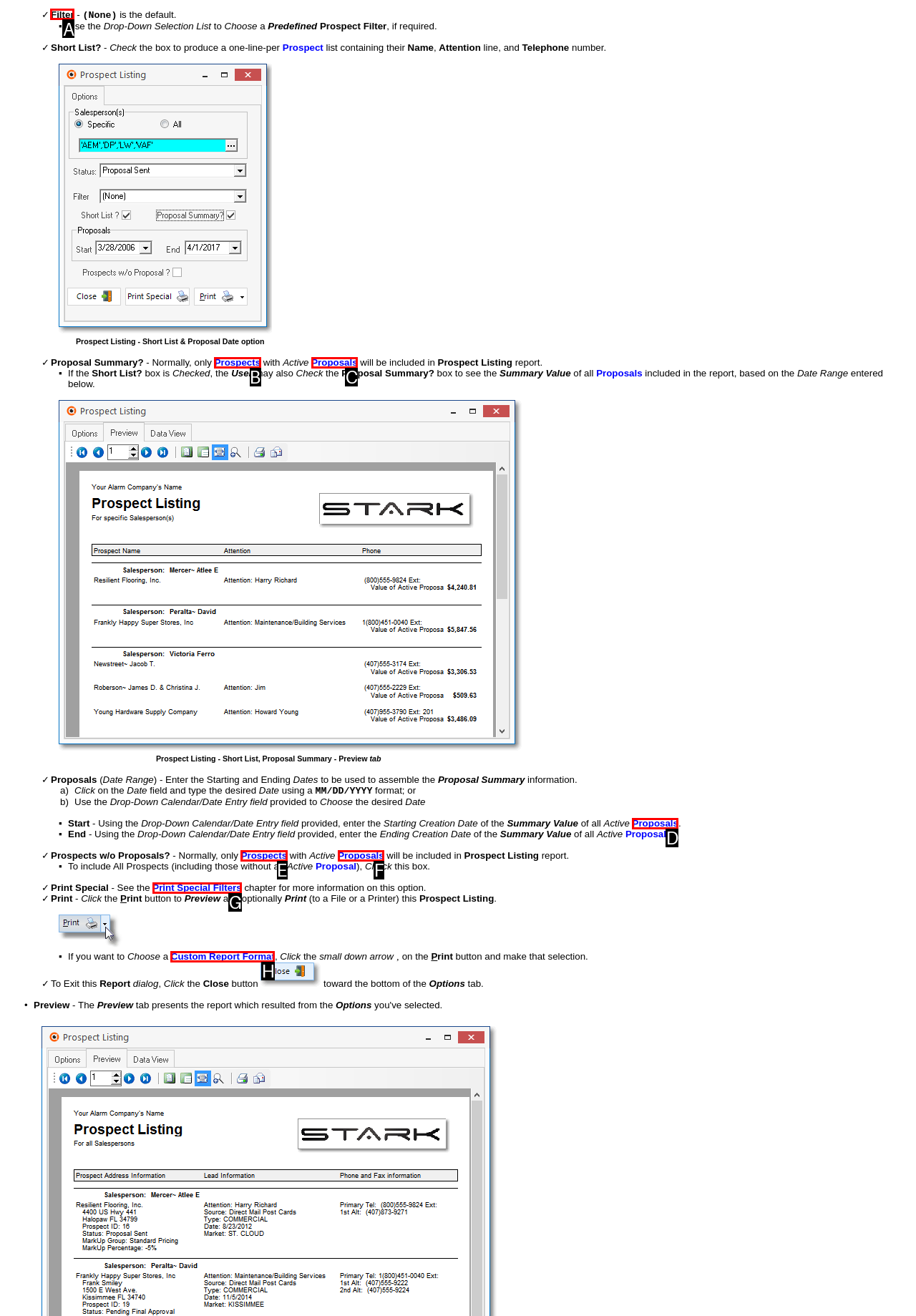Identify the appropriate choice to fulfill this task: Check the Filter box
Respond with the letter corresponding to the correct option.

A